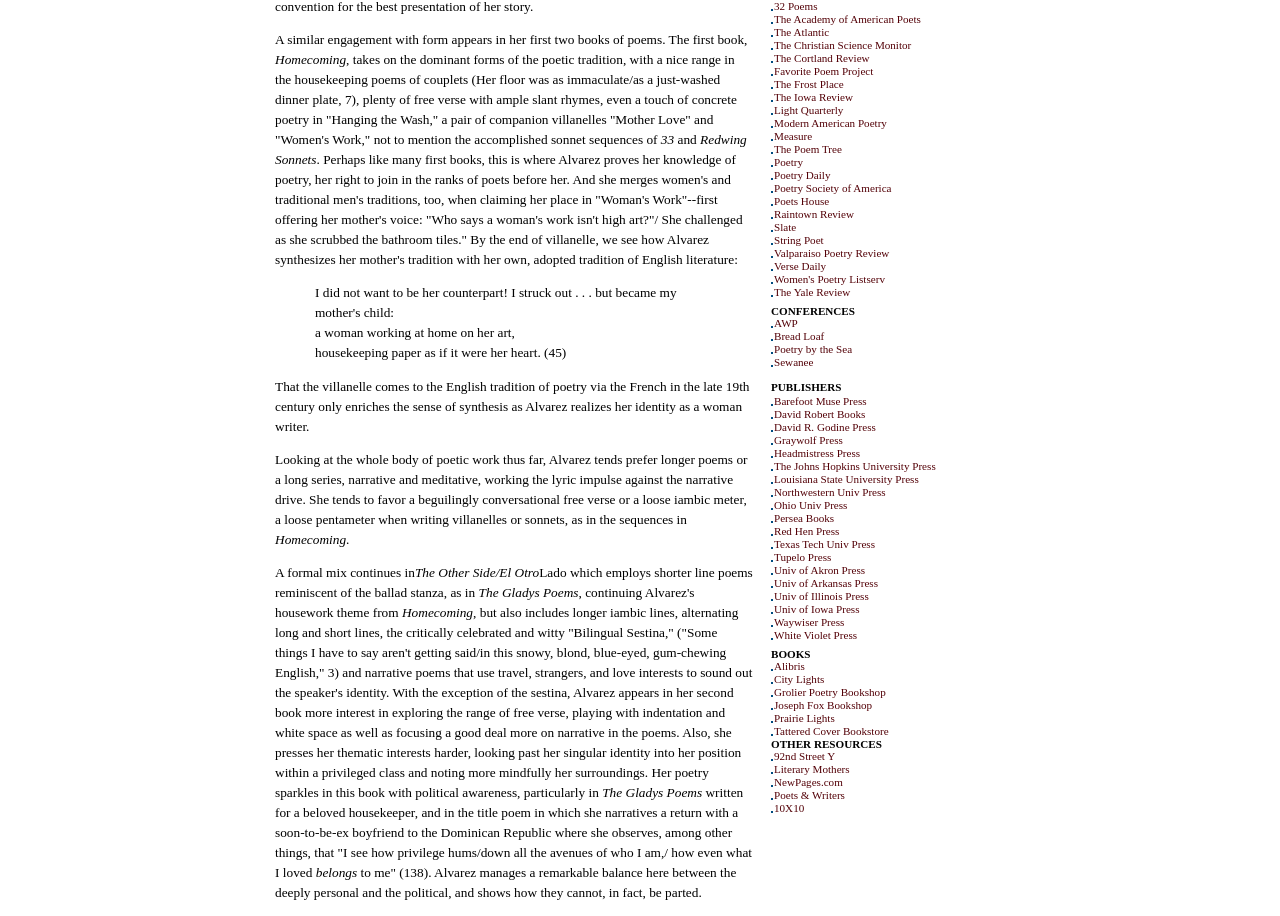Find the bounding box coordinates for the area that should be clicked to accomplish the instruction: "follow the link to The Atlantic".

[0.605, 0.026, 0.648, 0.043]